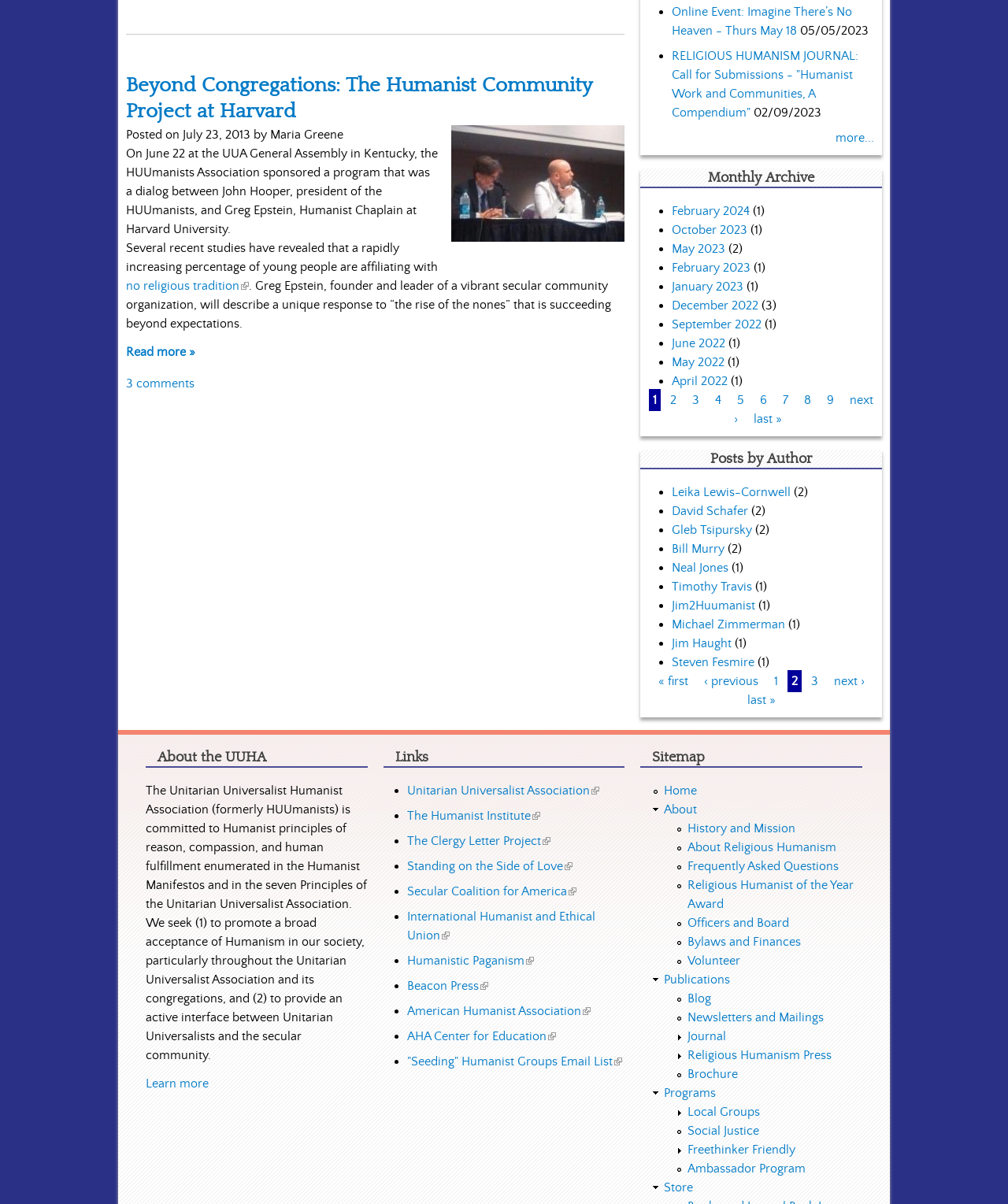Can you provide the bounding box coordinates for the element that should be clicked to implement the instruction: "Attend Online Event: Imagine There’s No Heaven"?

[0.667, 0.004, 0.846, 0.031]